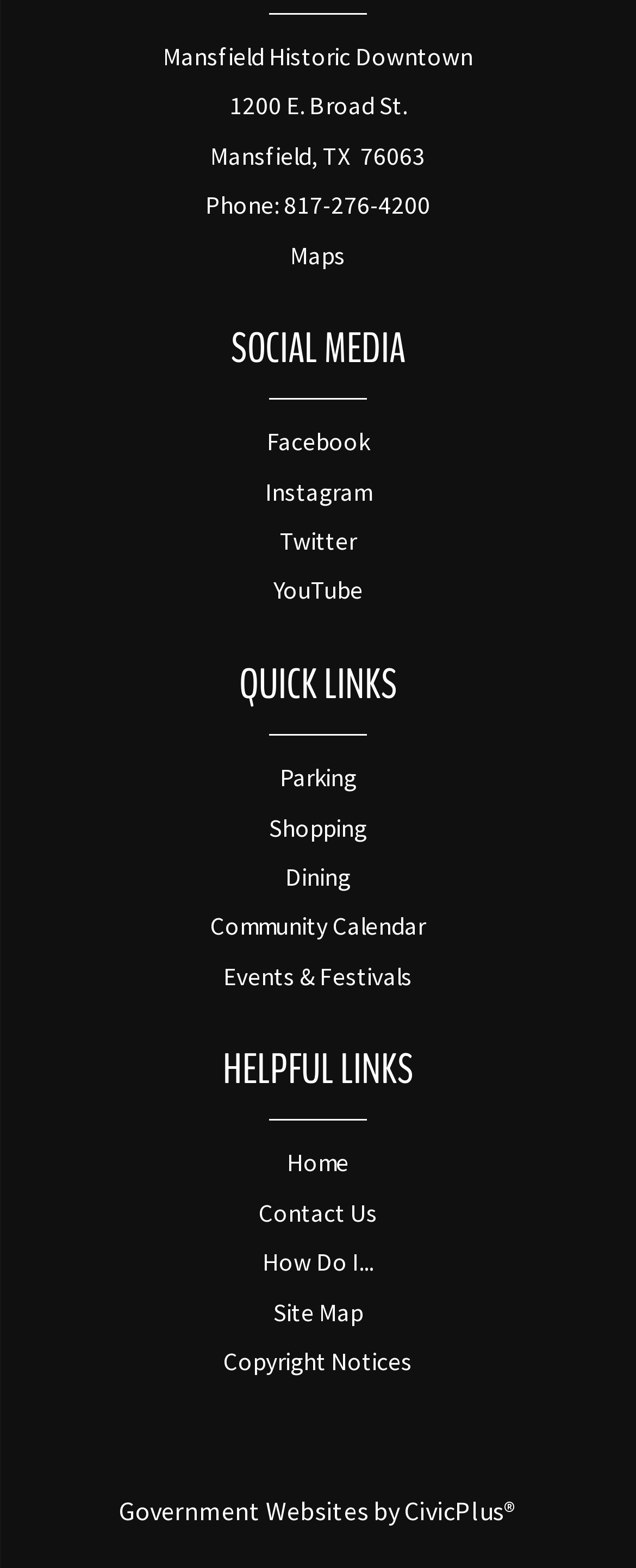Please determine the bounding box coordinates for the element with the description: "Facebook".

[0.419, 0.272, 0.581, 0.292]